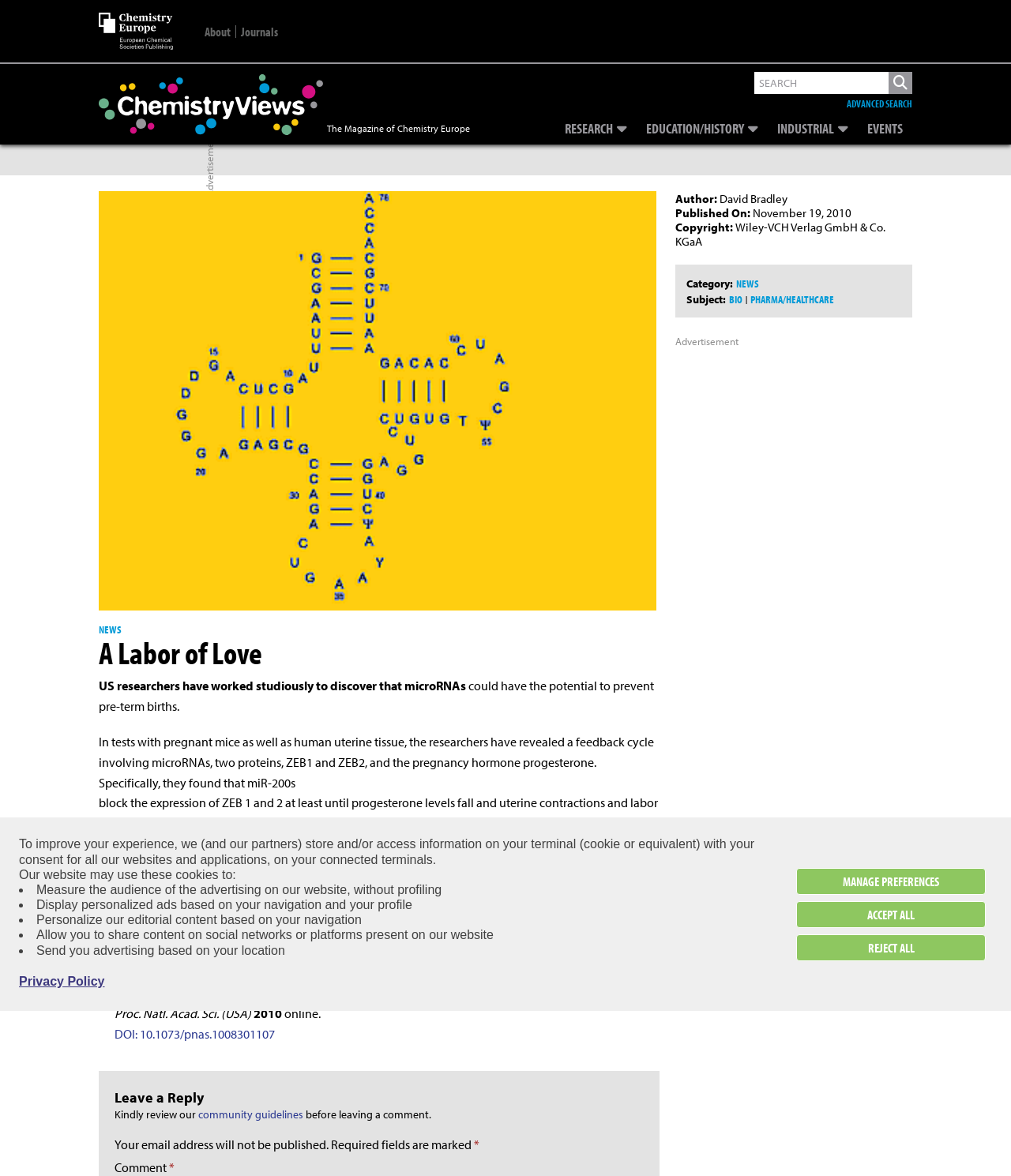Identify the bounding box coordinates for the element you need to click to achieve the following task: "Click on the 'About' link". The coordinates must be four float values ranging from 0 to 1, formatted as [left, top, right, bottom].

[0.202, 0.02, 0.228, 0.033]